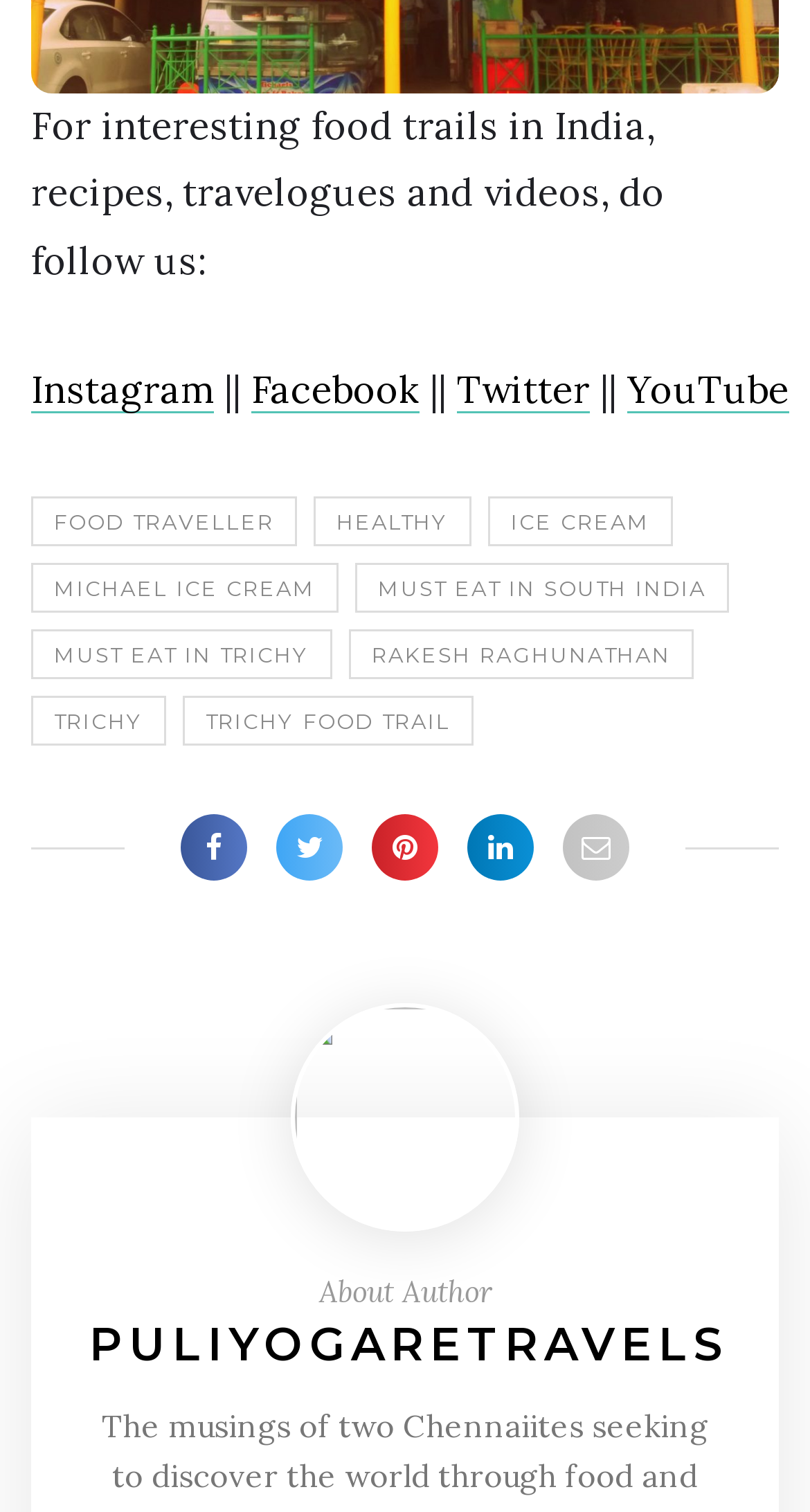Reply to the question with a single word or phrase:
Is there a specific region focused on the website?

South India, Trichy